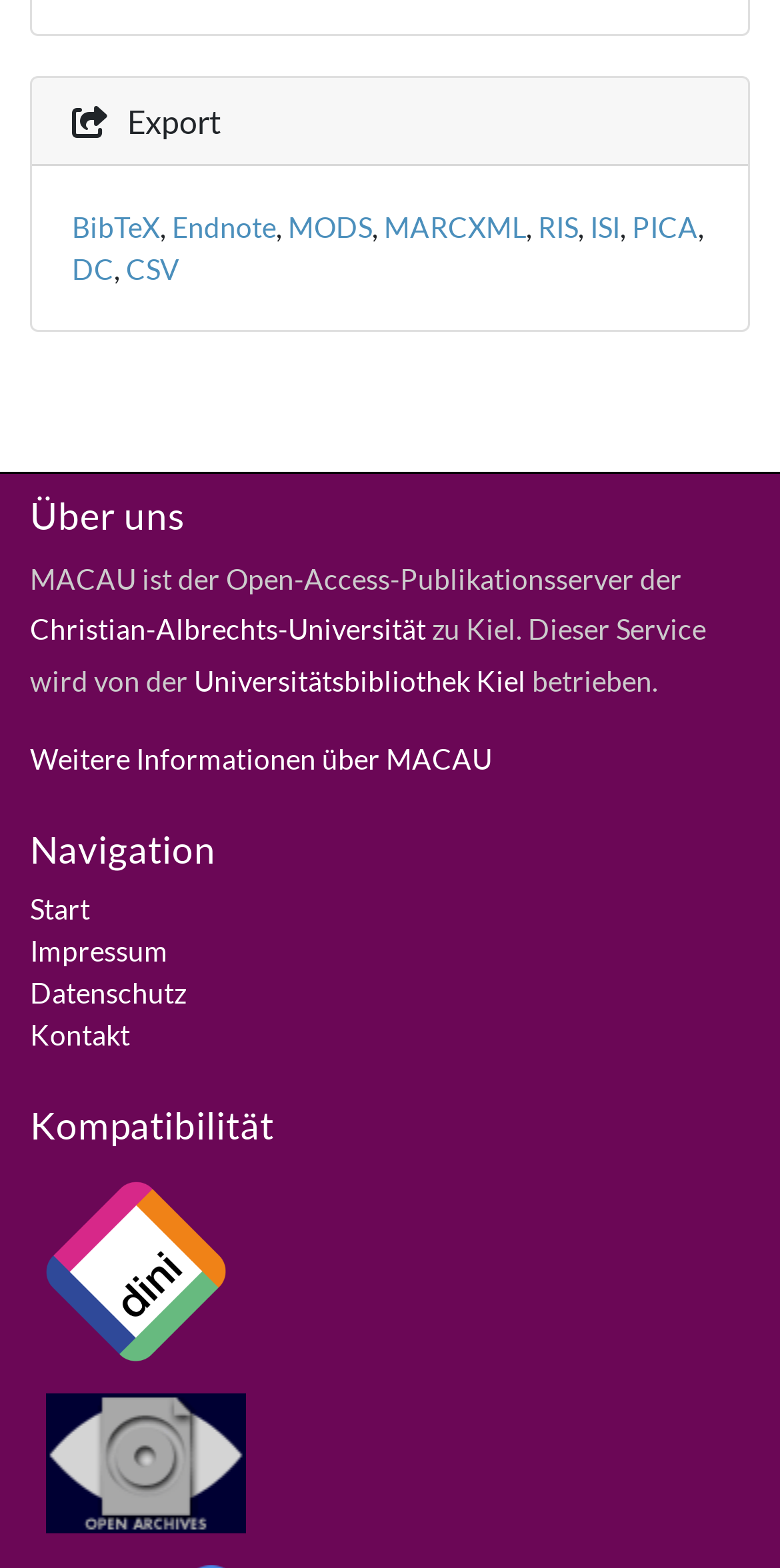Provide the bounding box coordinates of the HTML element this sentence describes: "SWAMP THING". The bounding box coordinates consist of four float numbers between 0 and 1, i.e., [left, top, right, bottom].

None